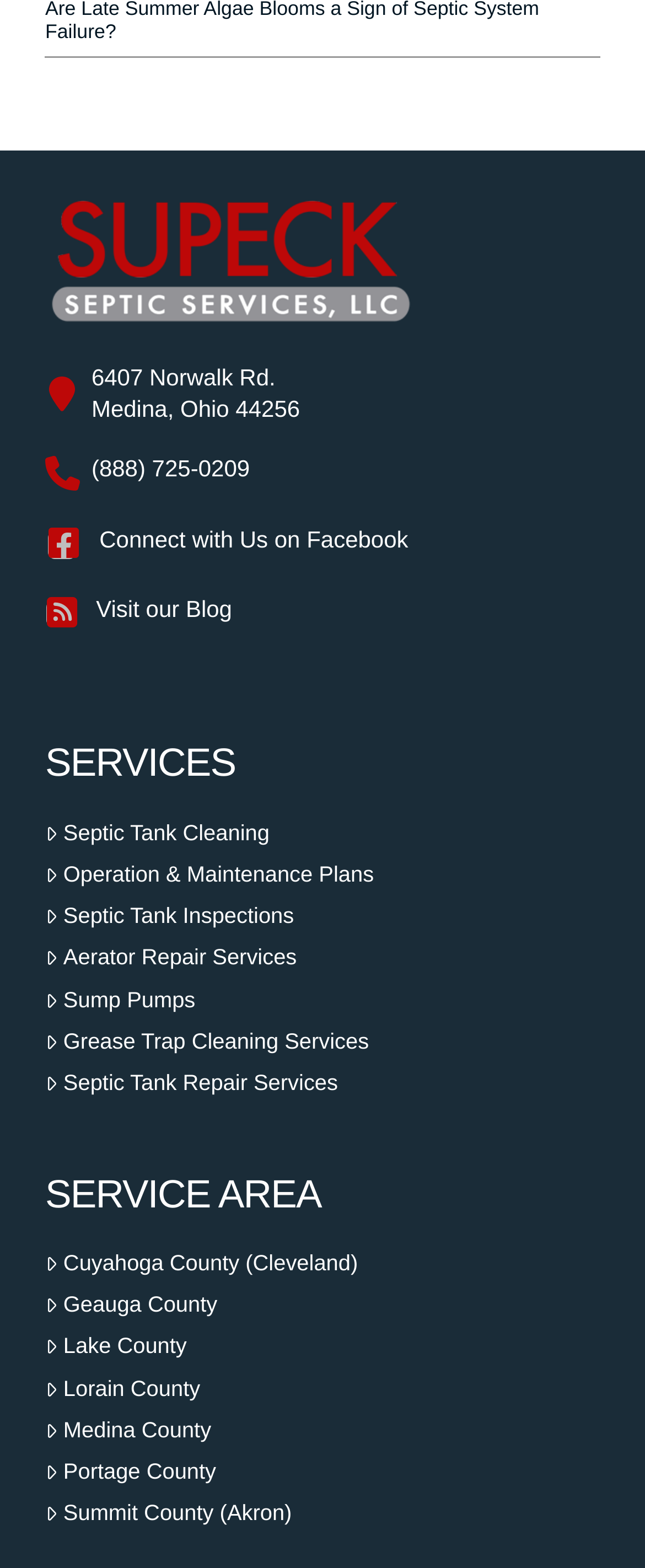Using the description: "Septic Tank Inspections", identify the bounding box of the corresponding UI element in the screenshot.

[0.07, 0.576, 0.456, 0.593]